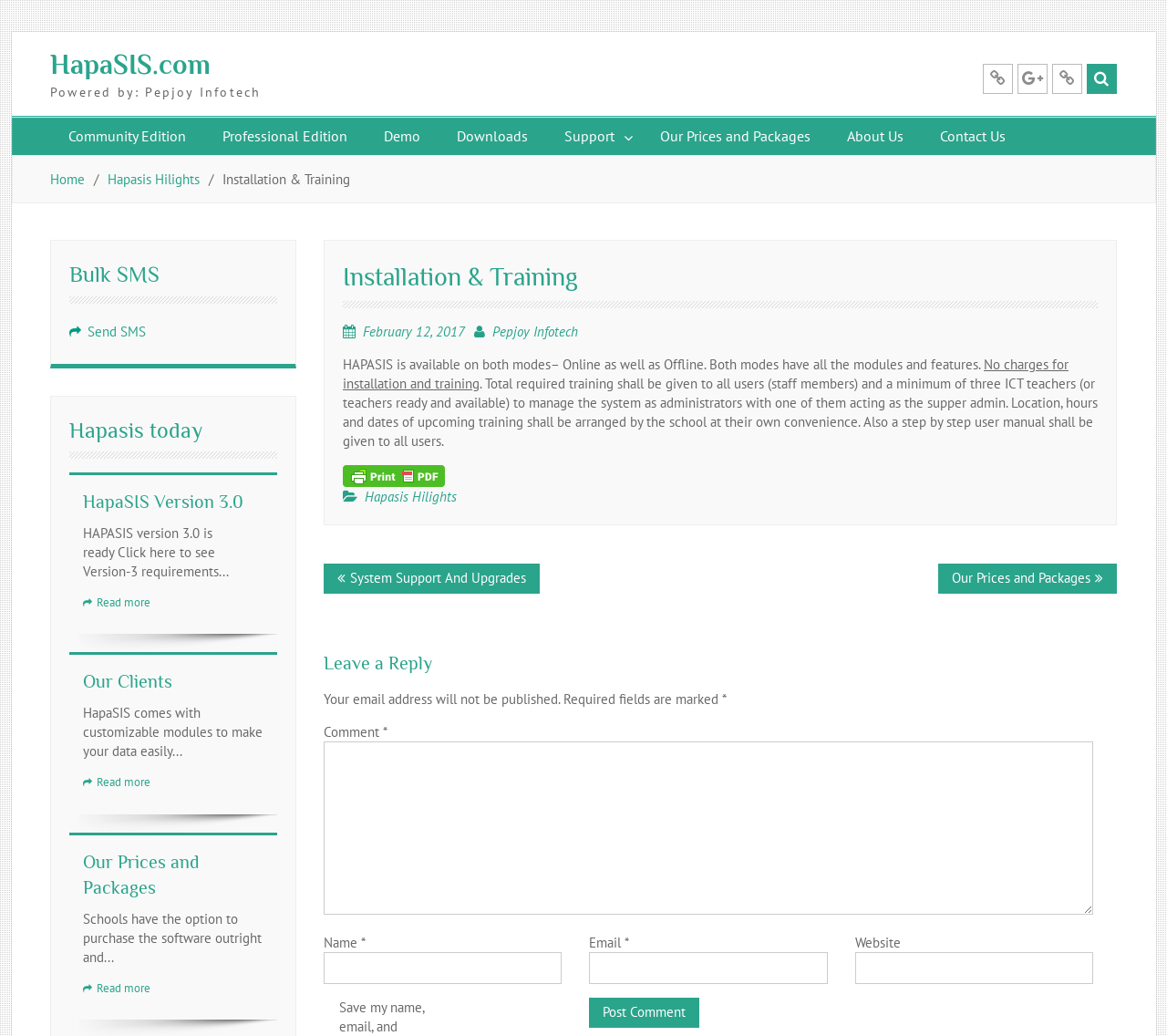Provide the bounding box coordinates for the UI element that is described by this text: "HapaSIS.com". The coordinates should be in the form of four float numbers between 0 and 1: [left, top, right, bottom].

[0.043, 0.048, 0.18, 0.077]